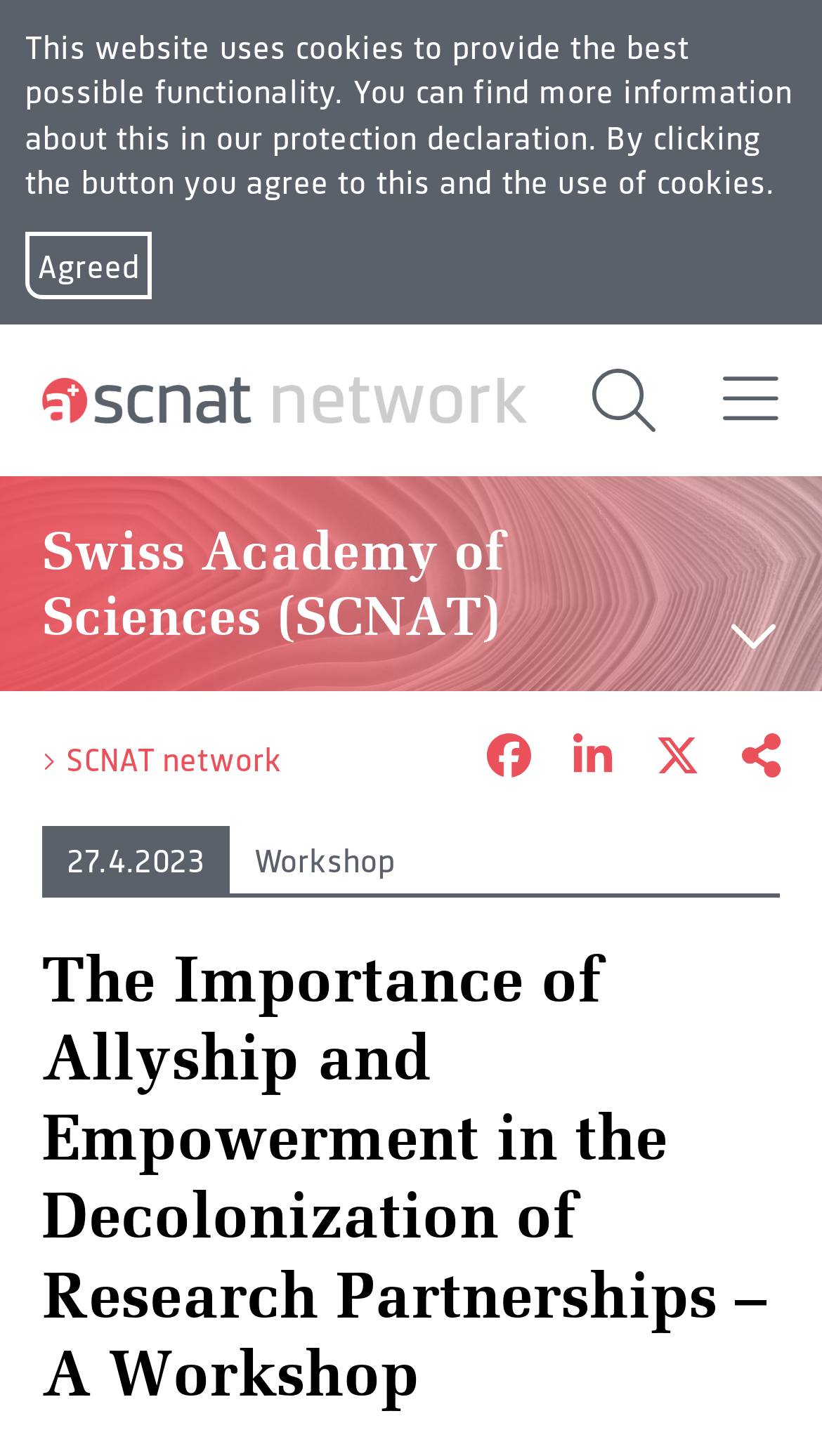Provide the bounding box coordinates of the section that needs to be clicked to accomplish the following instruction: "Visit the SCNAT network."

[0.081, 0.506, 0.343, 0.537]